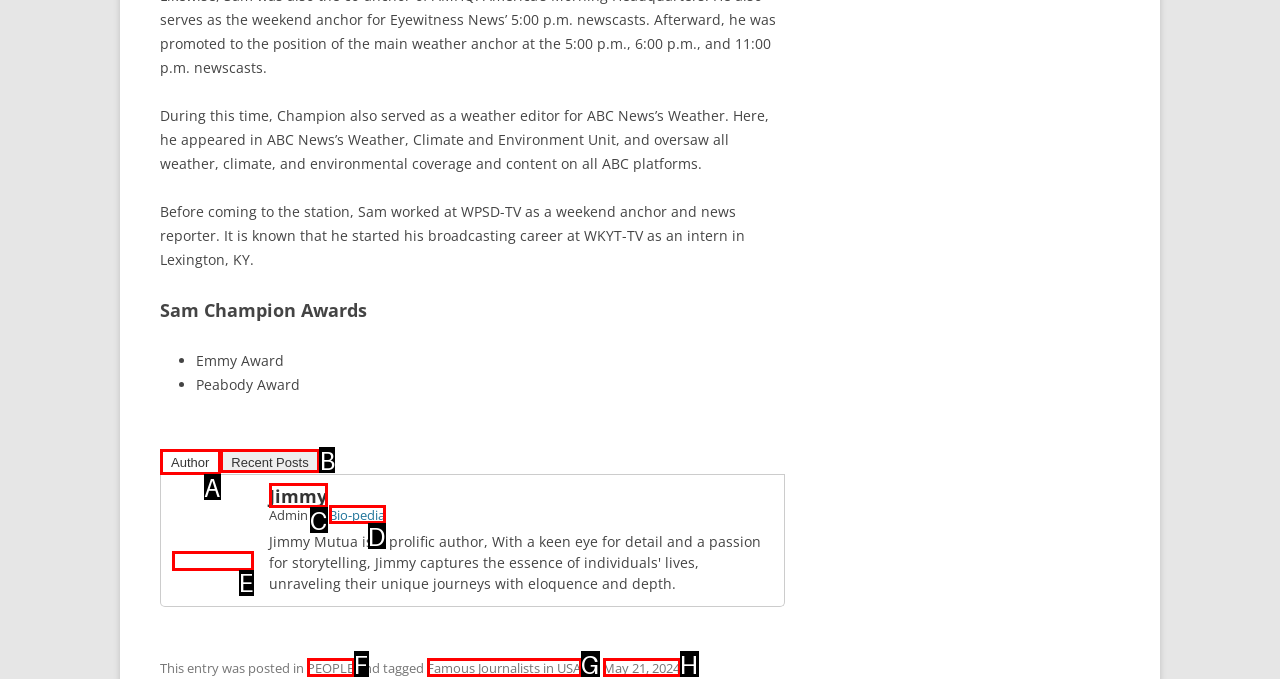Select the proper UI element to click in order to perform the following task: Read more about Jimmy. Indicate your choice with the letter of the appropriate option.

E